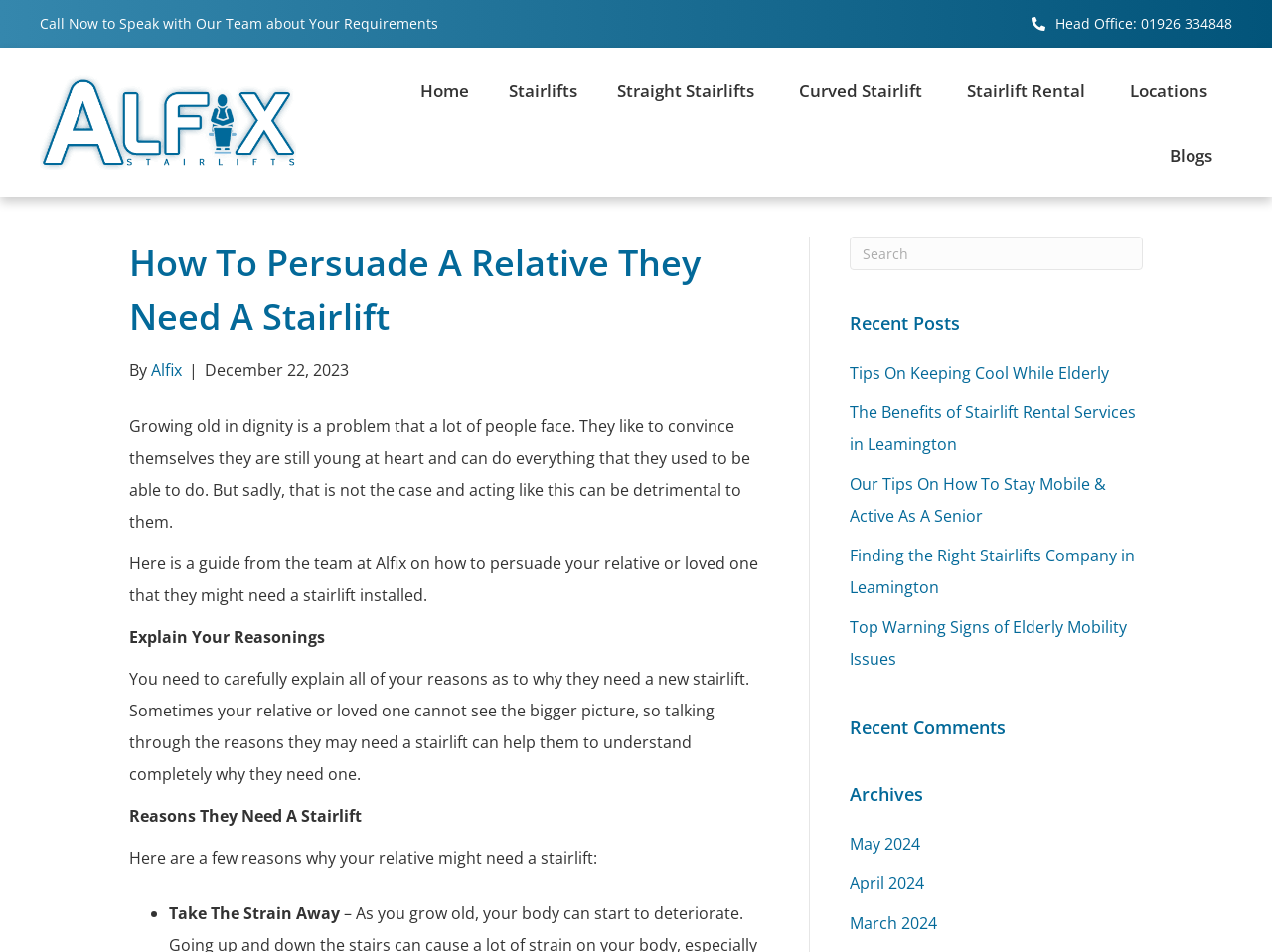Elaborate on the webpage's design and content in a detailed caption.

This webpage is about persuading a relative or loved one to install a stairlift. At the top, there is a call-to-action section with a phone number and a company logo. Below this section, there is a navigation menu with links to different pages, including the home page, stairlifts, and locations.

The main content of the webpage is an article titled "How To Persuade A Relative They Need A Stairlift". The article starts with a brief introduction, explaining that many people try to convince themselves they don't need a stairlift, but it's essential to acknowledge the need for one. The article then provides a guide on how to persuade a relative or loved one to install a stairlift.

The guide is divided into sections, including "Explain Your Reasonings" and "Reasons They Need A Stairlift". The article explains that it's essential to carefully explain the reasons why a stairlift is needed and provides a list of reasons, including taking the strain away.

On the right side of the webpage, there are three complementary sections. The first section has a search box. The second section displays recent posts, including links to articles such as "Tips On Keeping Cool While Elderly" and "The Benefits of Stairlift Rental Services in Leamington". The third section displays recent comments and archives, with links to different months.

Overall, the webpage is focused on providing guidance and resources for individuals who want to persuade their relatives or loved ones to install a stairlift.